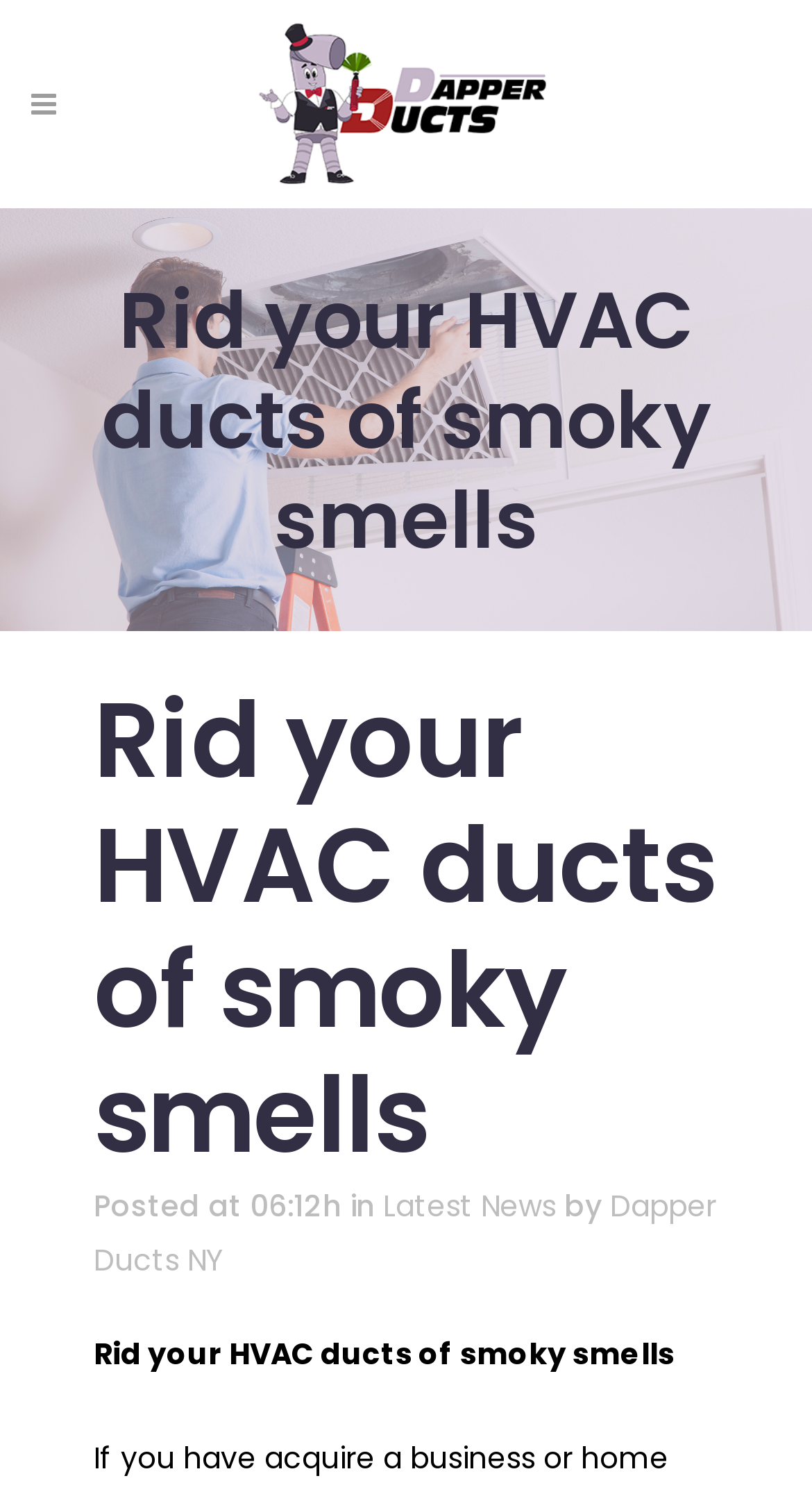Specify the bounding box coordinates (top-left x, top-left y, bottom-right x, bottom-right y) of the UI element in the screenshot that matches this description: alt="Logo"

[0.318, 0.014, 0.682, 0.125]